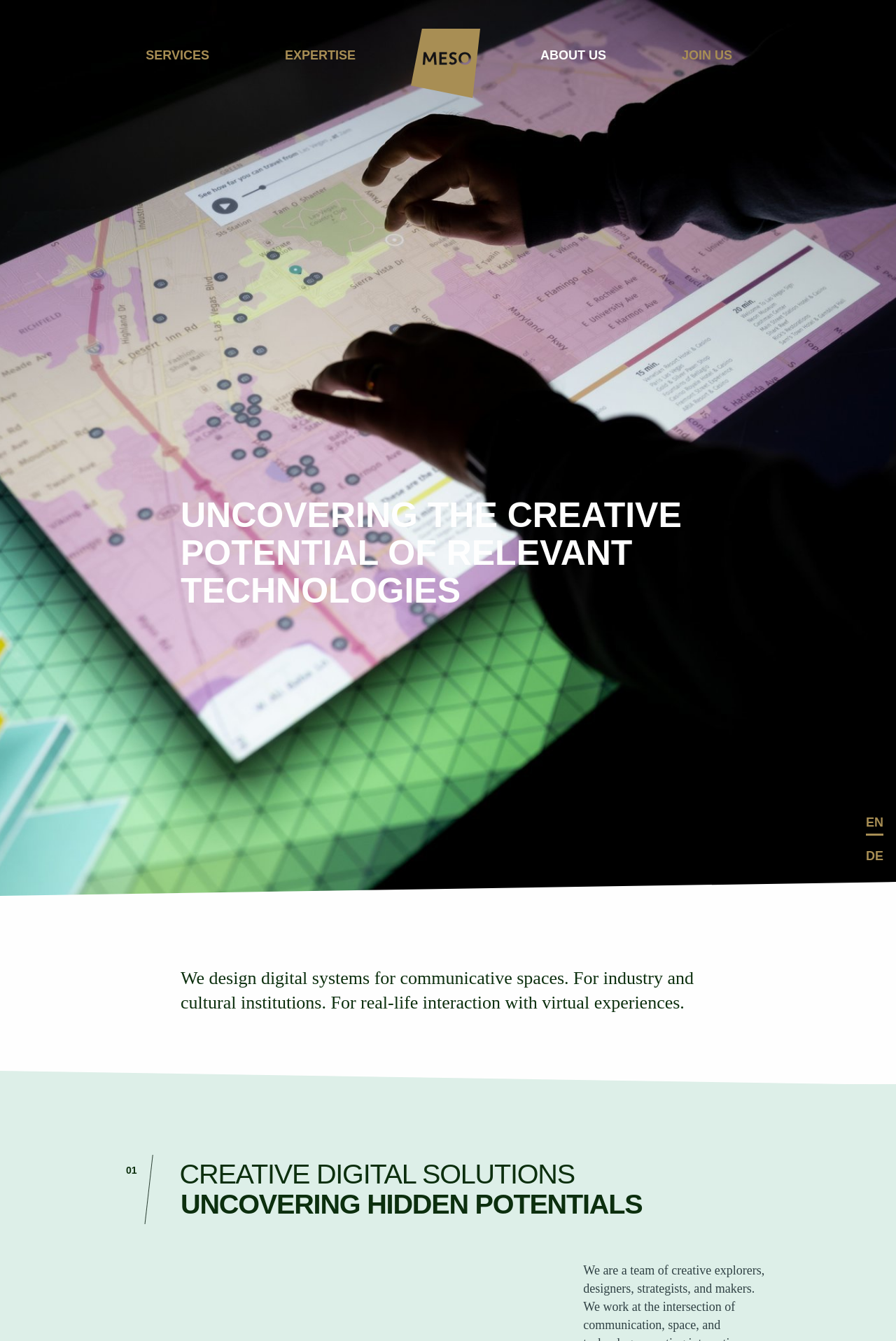Identify and provide the bounding box coordinates of the UI element described: "Expertise". The coordinates should be formatted as [left, top, right, bottom], with each number being a float between 0 and 1.

[0.276, 0.026, 0.439, 0.057]